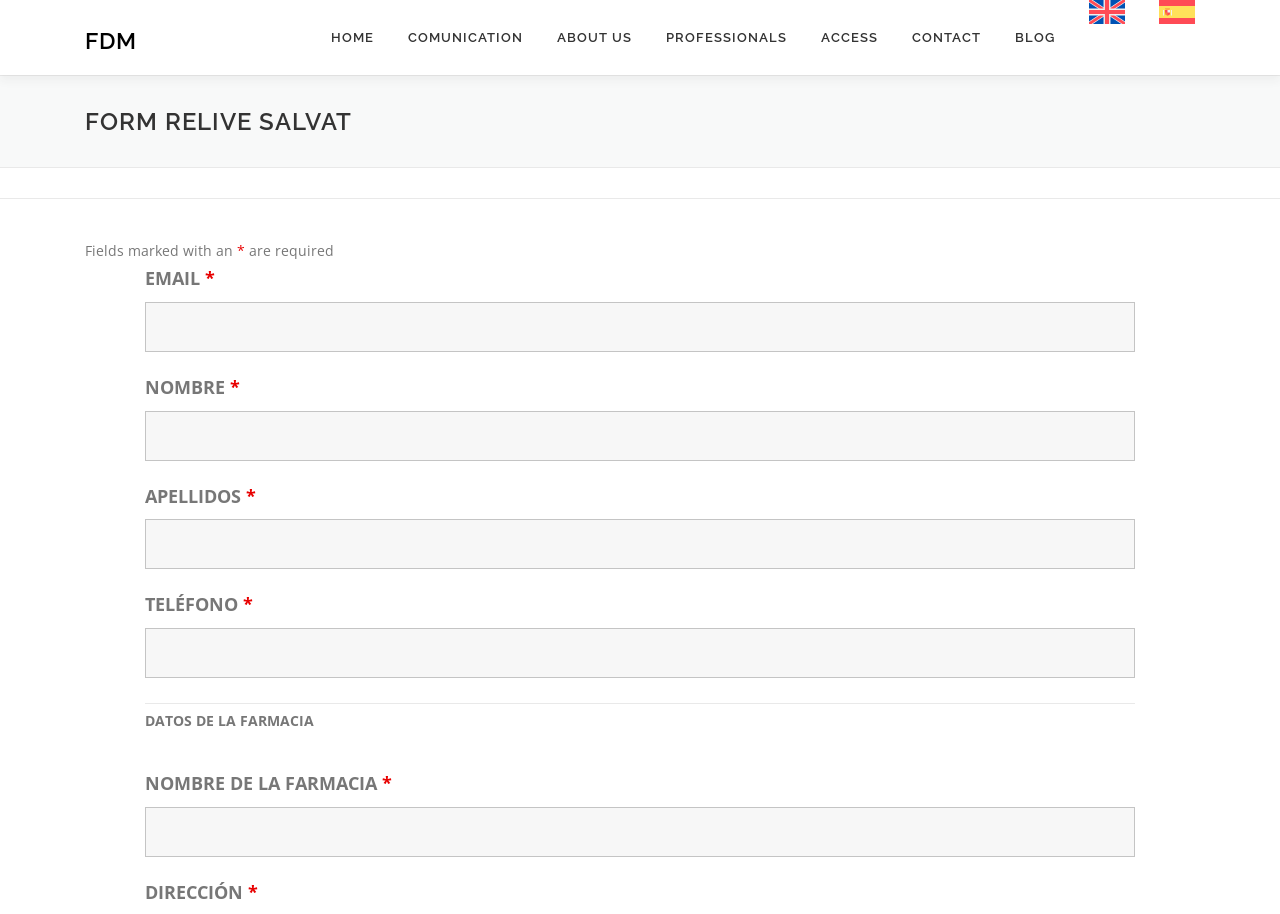Please identify the bounding box coordinates of the area that needs to be clicked to fulfill the following instruction: "enter email."

[0.113, 0.33, 0.887, 0.385]